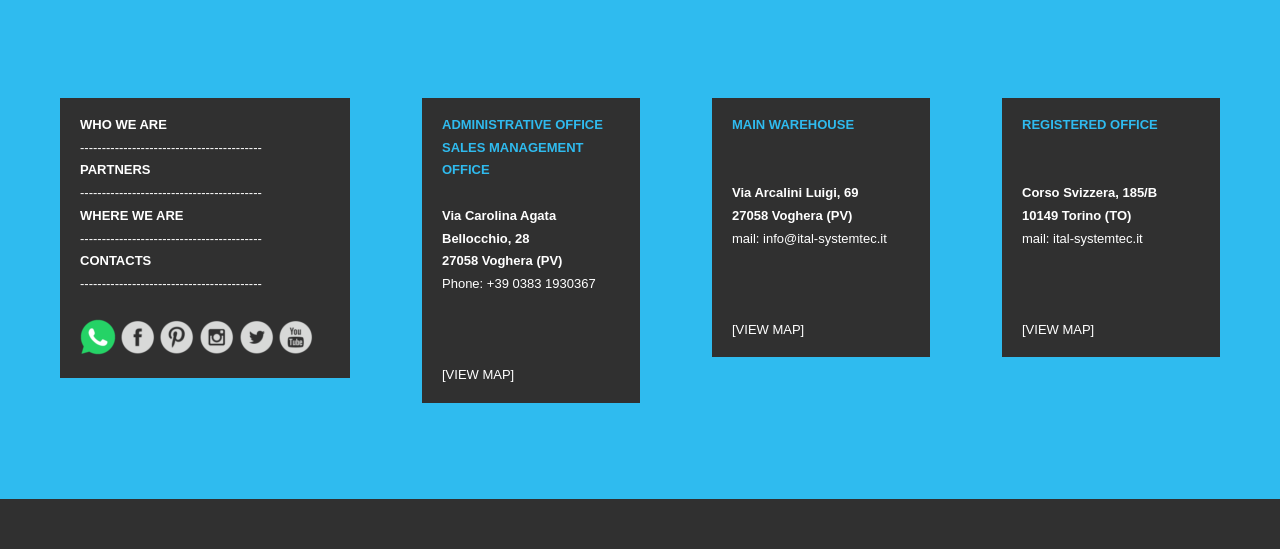Locate the UI element described by parent_node: WHO WE ARE and provide its bounding box coordinates. Use the format (top-left x, top-left y, bottom-right x, bottom-right y) with all values as floating point numbers between 0 and 1.

[0.093, 0.624, 0.122, 0.652]